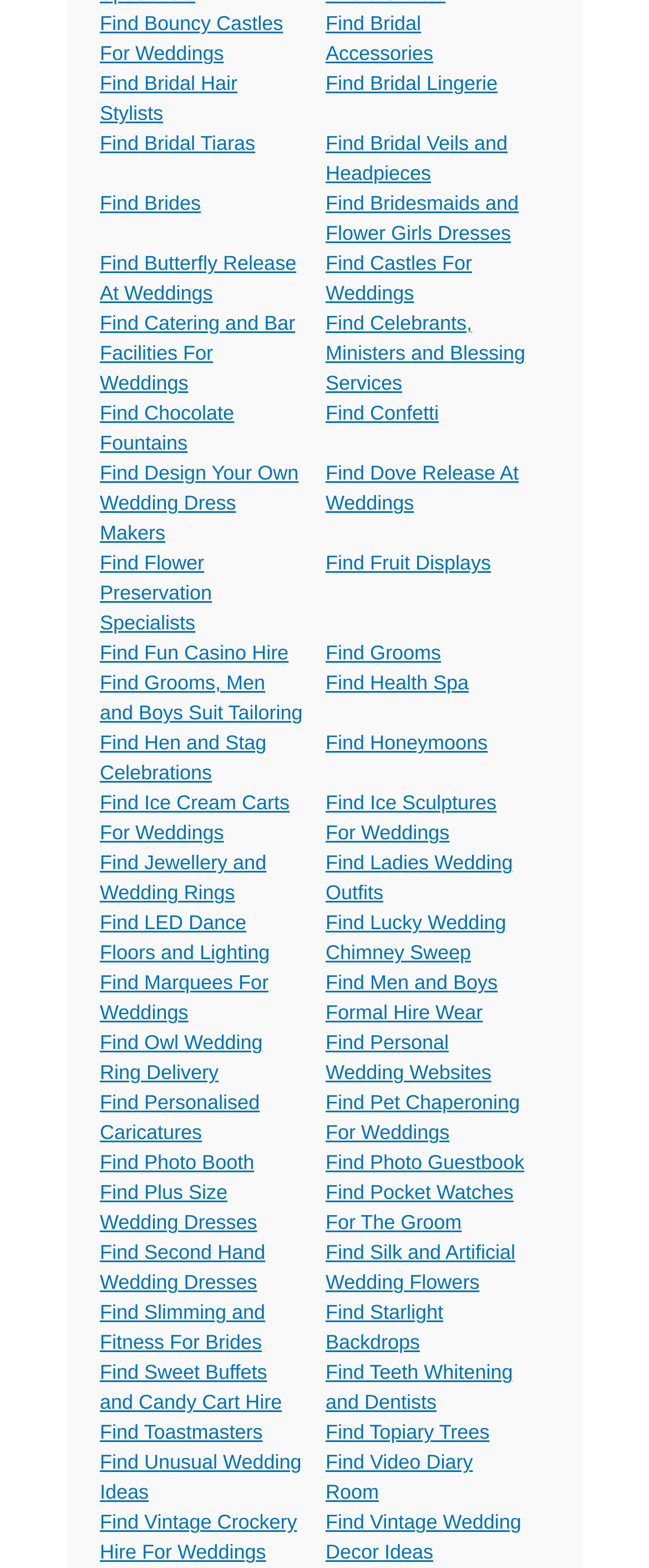Find the bounding box coordinates of the UI element according to this description: "Find Plus Size Wedding Dresses".

[0.154, 0.753, 0.396, 0.787]